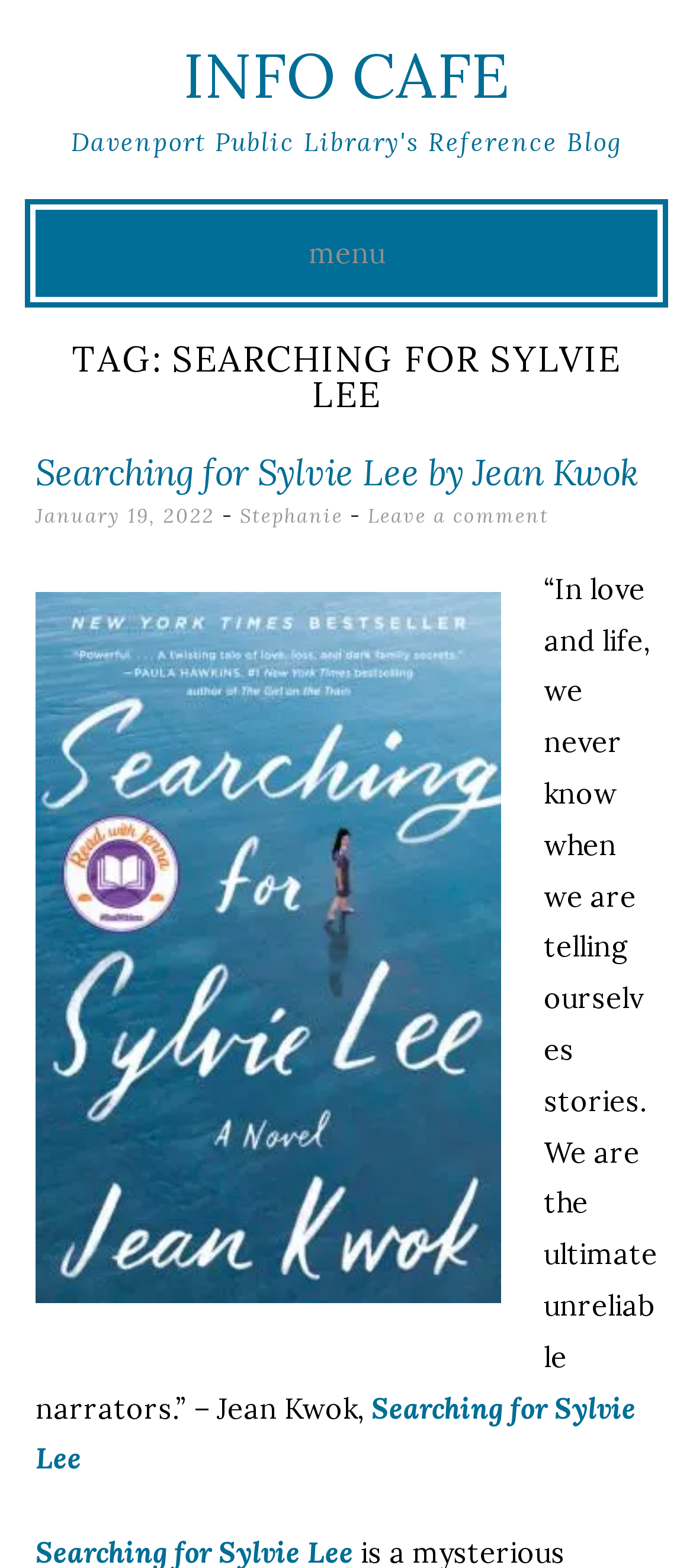Who is the author of the book?
Give a comprehensive and detailed explanation for the question.

The author of the book can be found in the heading 'Searching for Sylvie Lee by Jean Kwok' which is located in the main content area of the webpage.